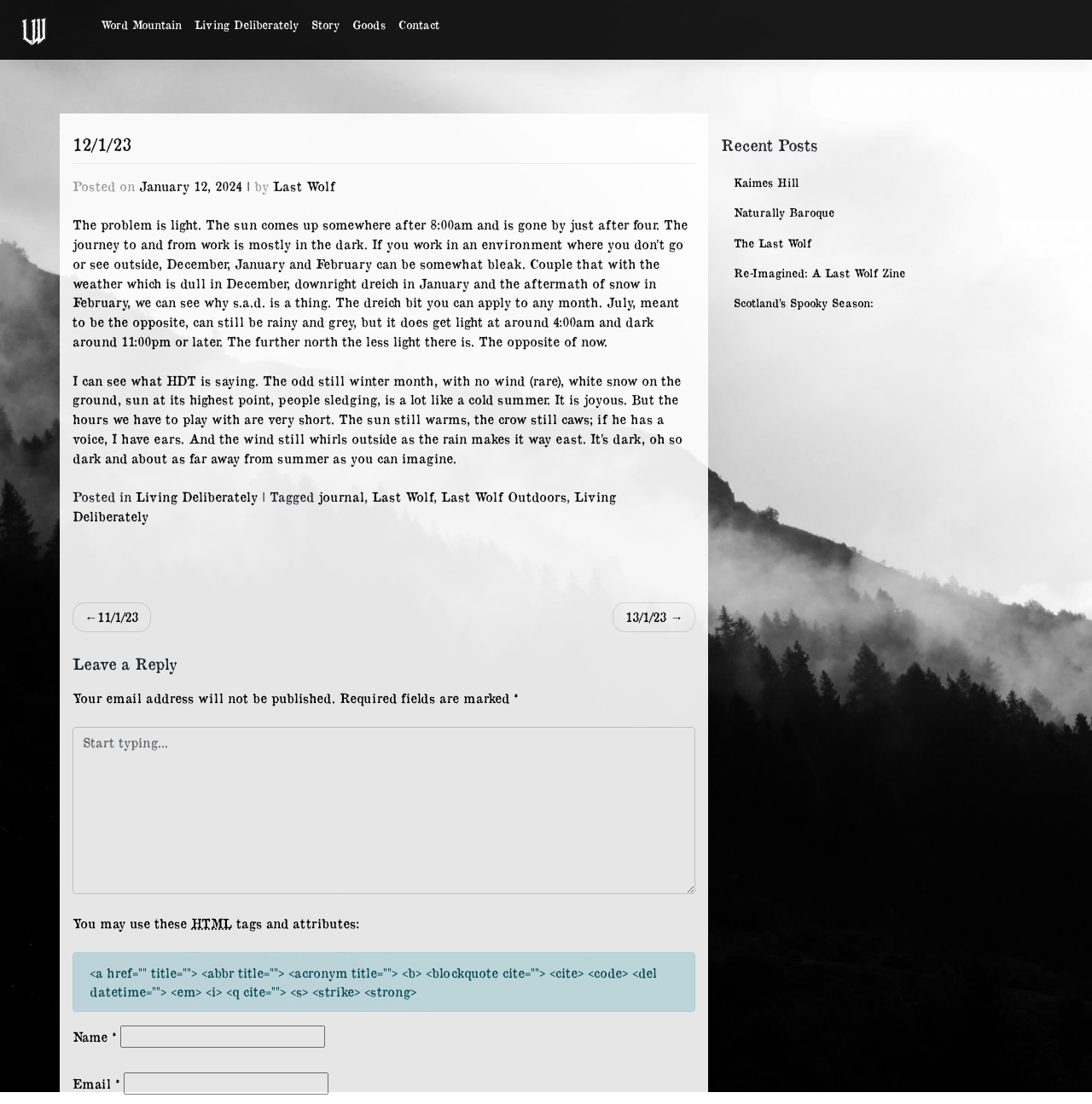Given the description of the UI element: "Story", predict the bounding box coordinates in the form of [left, top, right, bottom], with each value being a float between 0 and 1.

[0.279, 0.009, 0.317, 0.036]